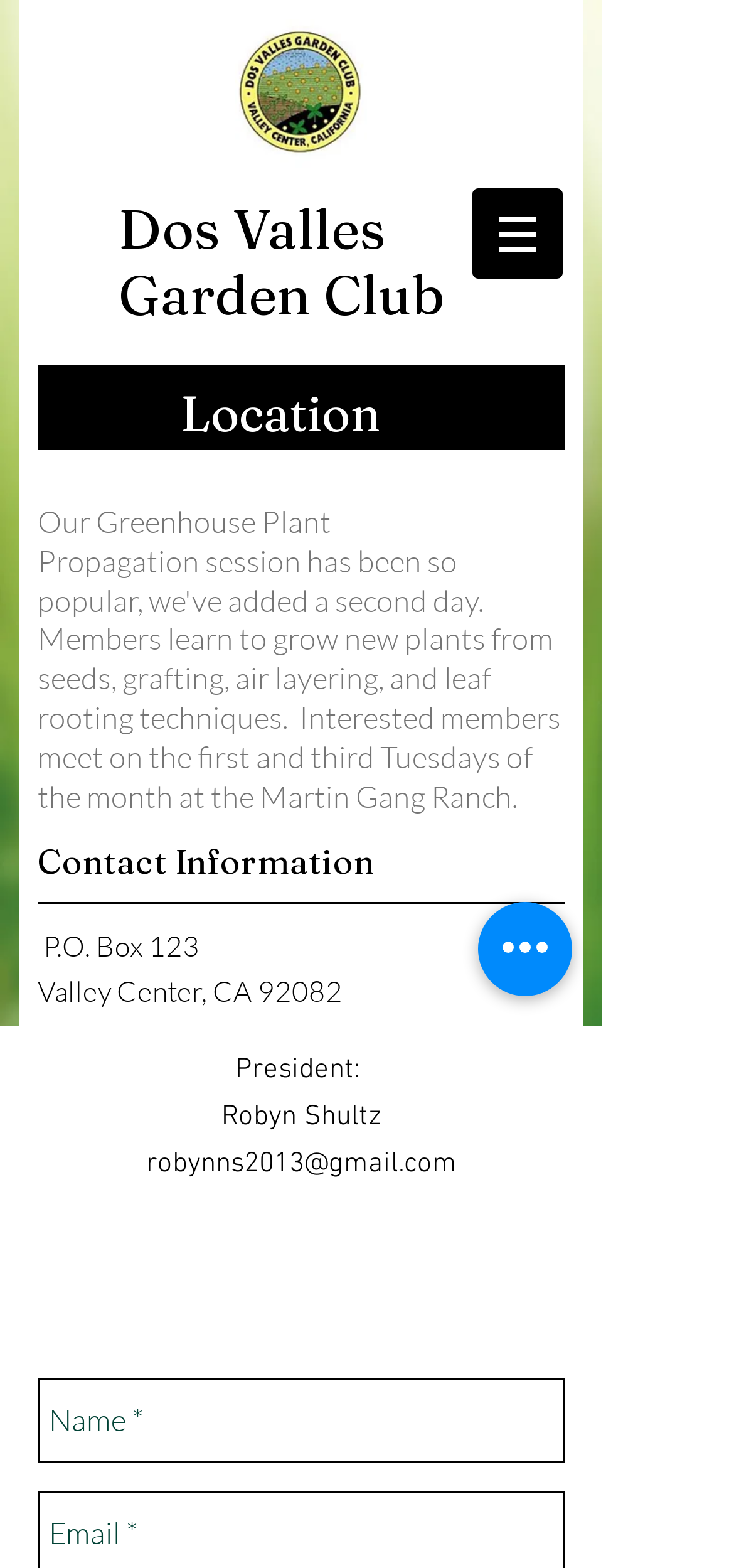Please give a succinct answer to the question in one word or phrase:
What is the required field in the form?

Name